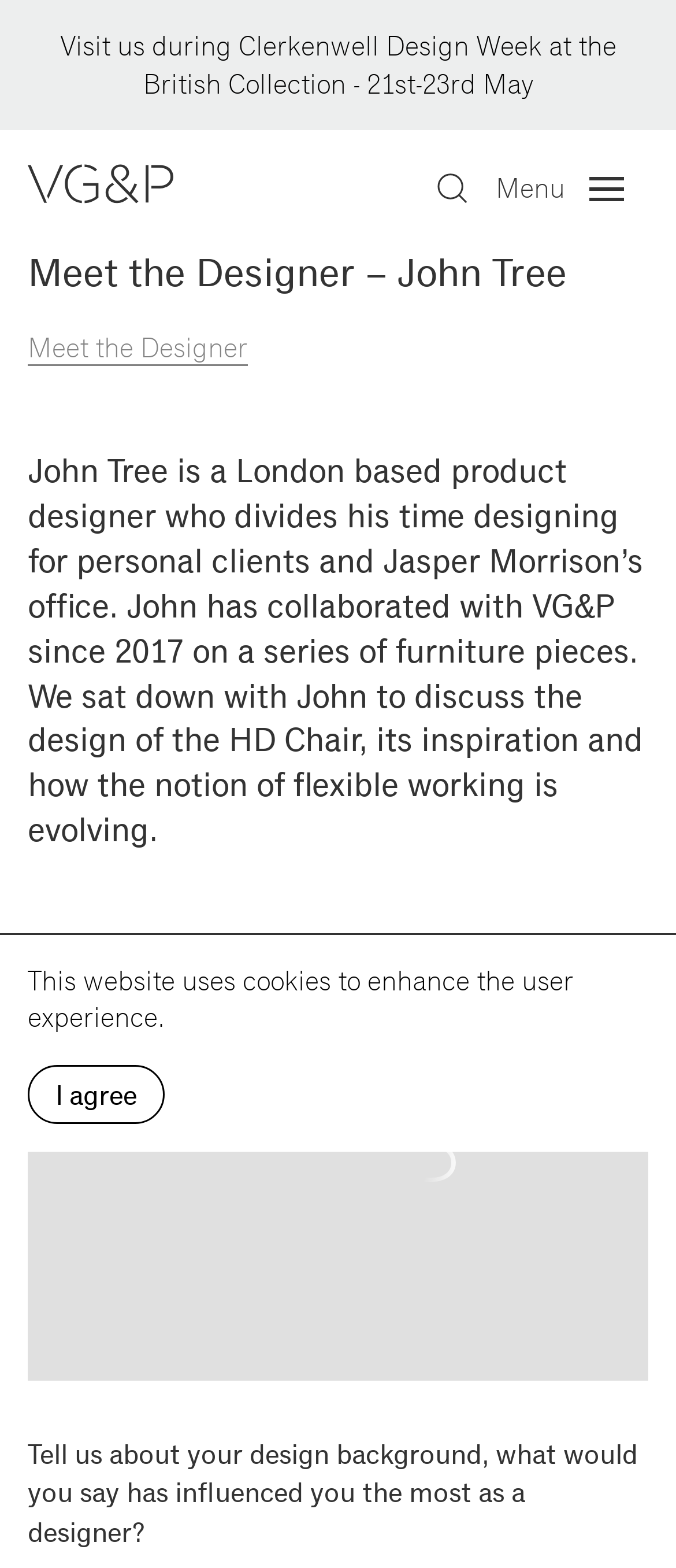Please find the bounding box for the UI component described as follows: "Menu".

[0.733, 0.094, 0.959, 0.147]